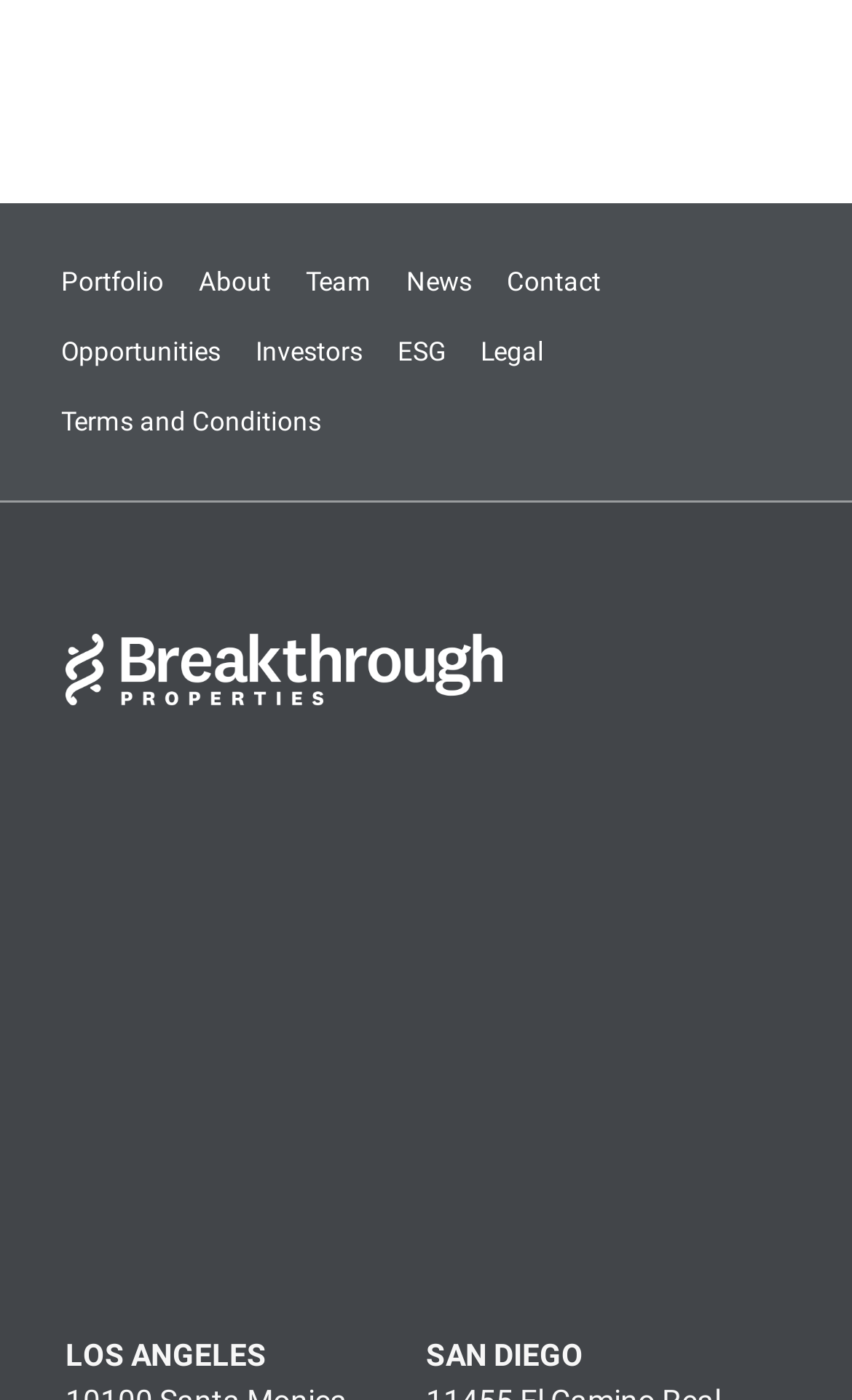From the given element description: "shimaparto.com", find the bounding box for the UI element. Provide the coordinates as four float numbers between 0 and 1, in the order [left, top, right, bottom].

None